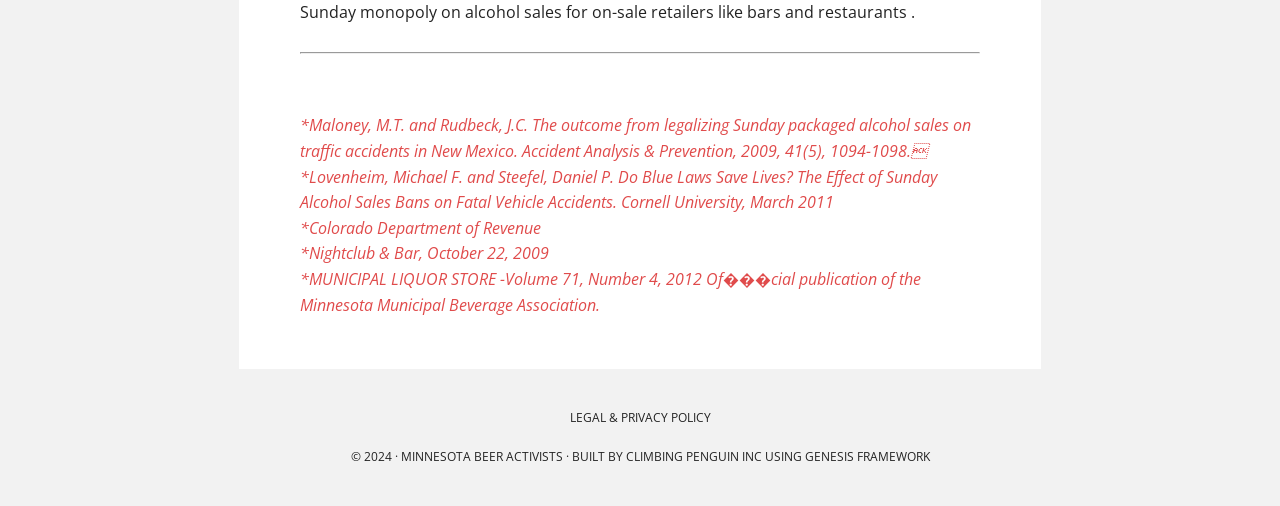Show me the bounding box coordinates of the clickable region to achieve the task as per the instruction: "visit the article by Maloney and Rudbeck".

[0.234, 0.226, 0.759, 0.32]